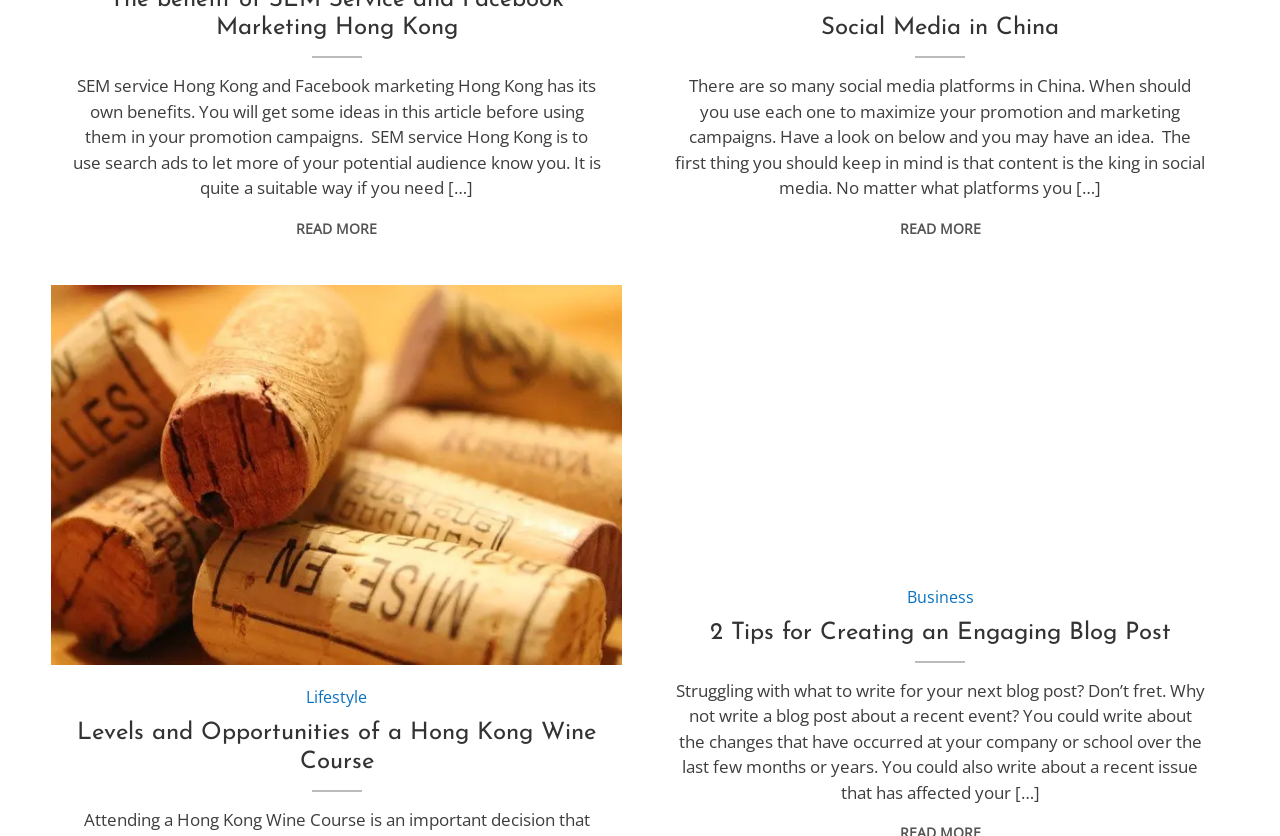Could you provide the bounding box coordinates for the portion of the screen to click to complete this instruction: "Explore the article about Levels and Opportunities of a Hong Kong Wine Course"?

[0.04, 0.341, 0.486, 0.795]